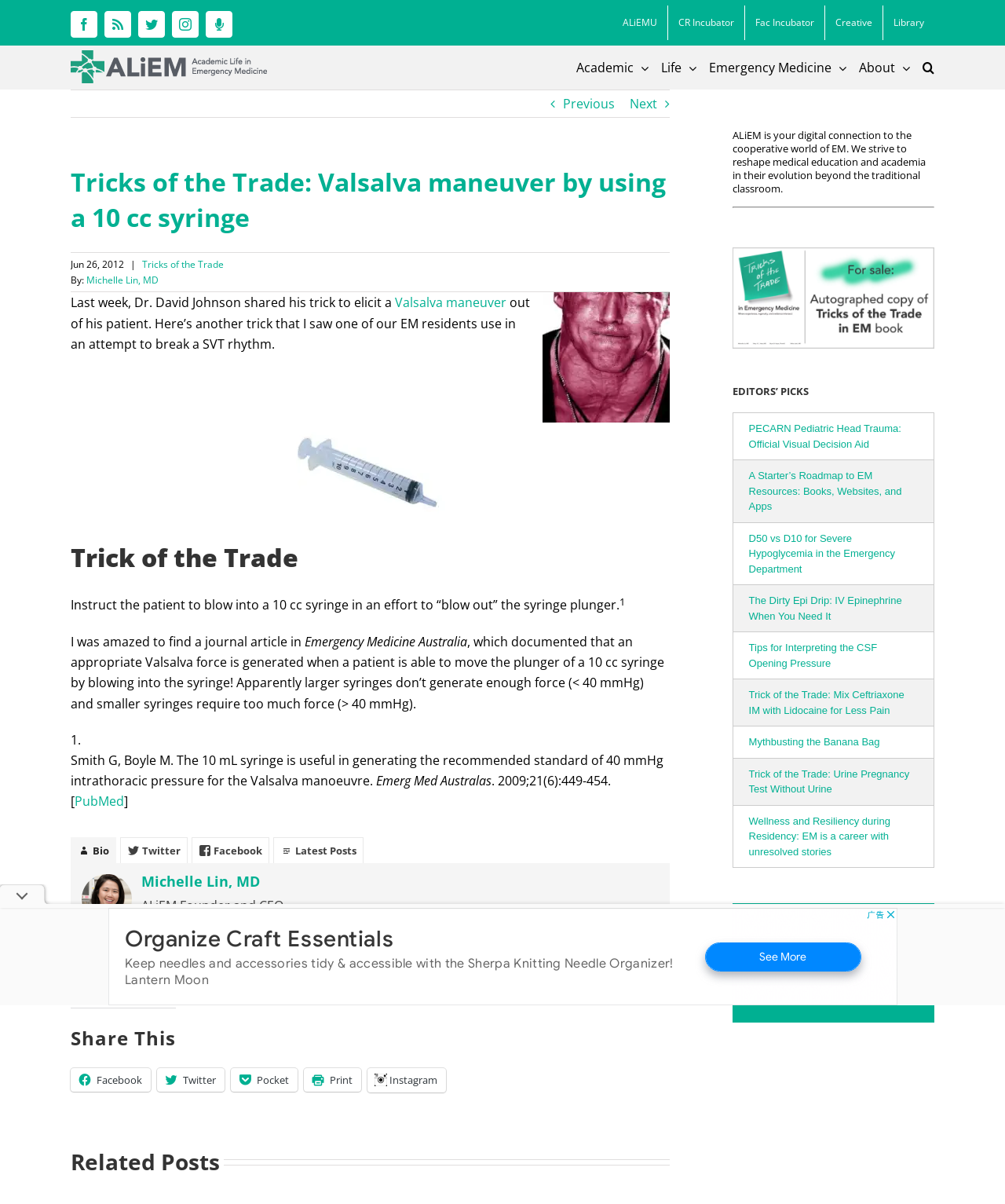Please provide the main heading of the webpage content.

Tricks of the Trade: Valsalva maneuver by using a 10 cc syringe